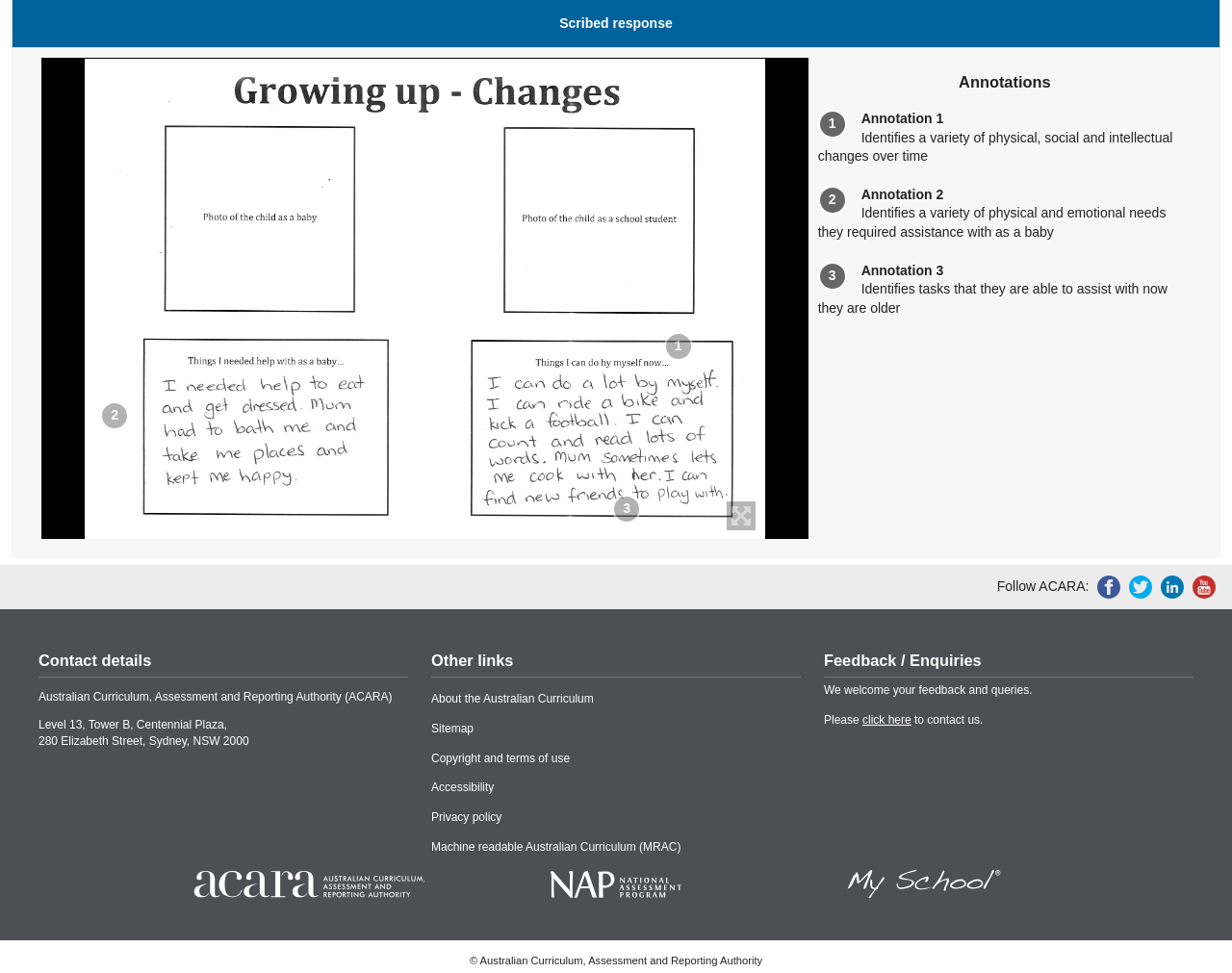Refer to the element description Get To Know Us and identify the corresponding bounding box in the screenshot. Format the coordinates as (top-left x, top-left y, bottom-right x, bottom-right y) with values in the range of 0 to 1.

None